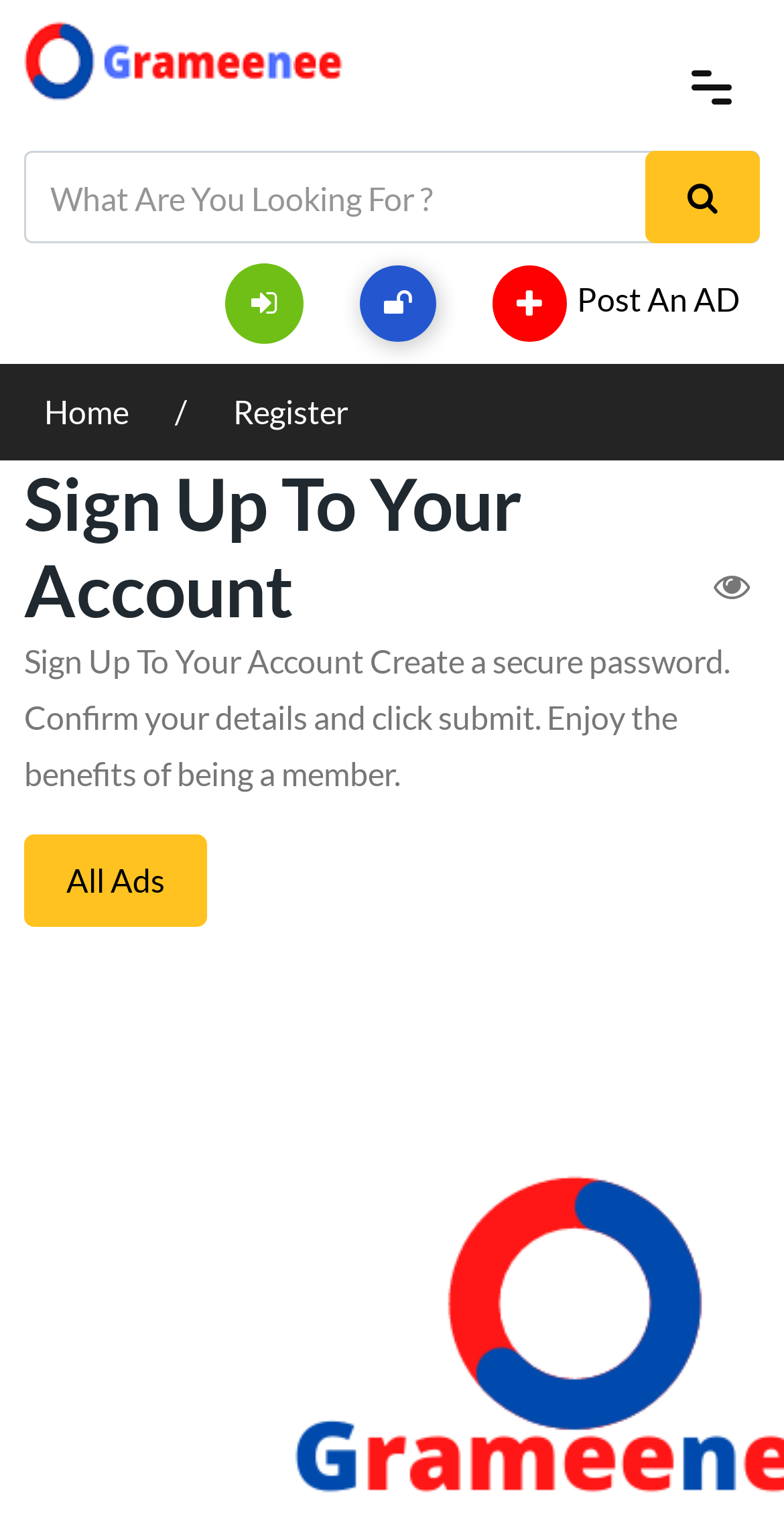How many links are there in the top navigation bar? Based on the image, give a response in one word or a short phrase.

4